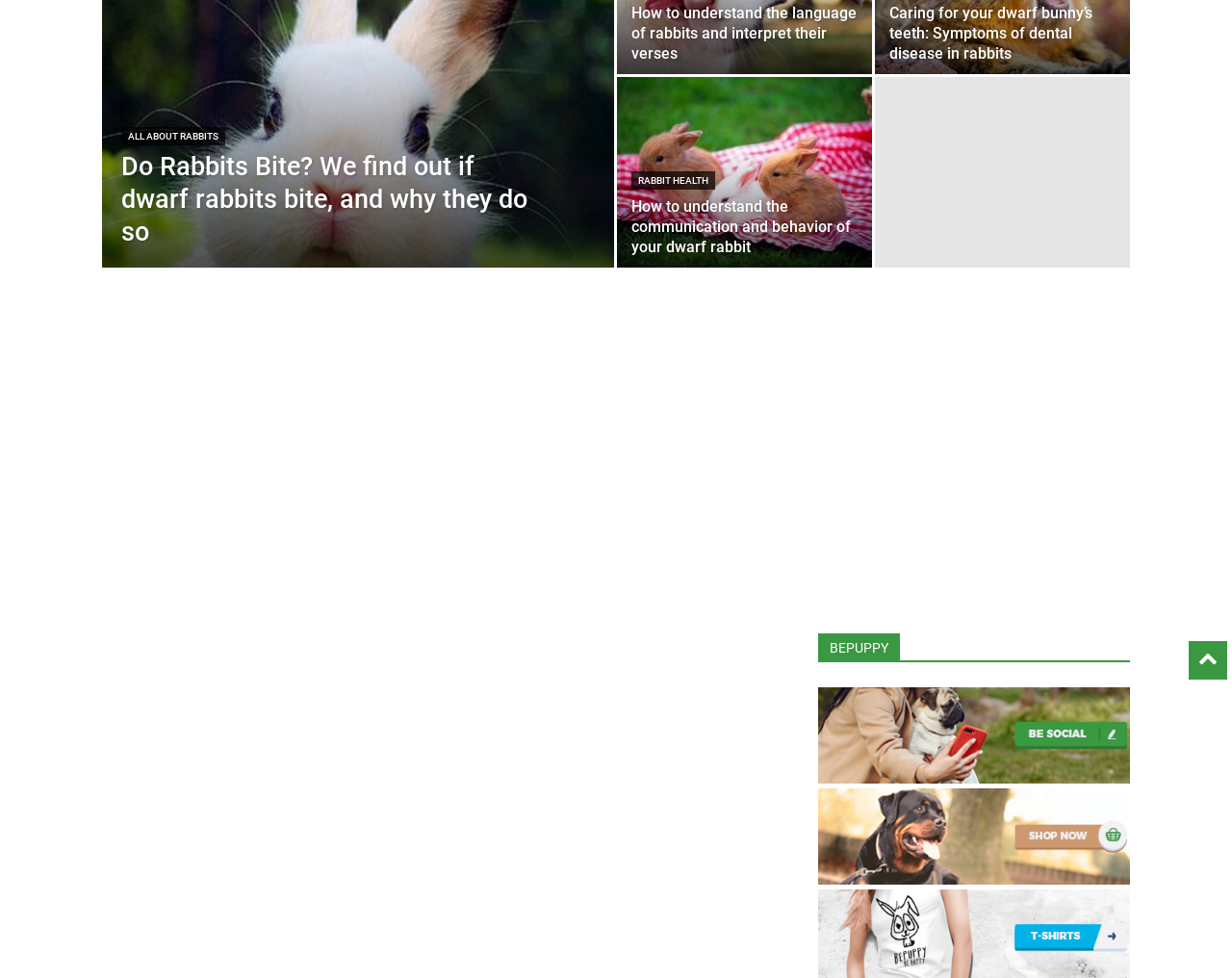Determine the bounding box coordinates in the format (top-left x, top-left y, bottom-right x, bottom-right y). Ensure all values are floating point numbers between 0 and 1. Identify the bounding box of the UI element described by: pikashow apk download

None